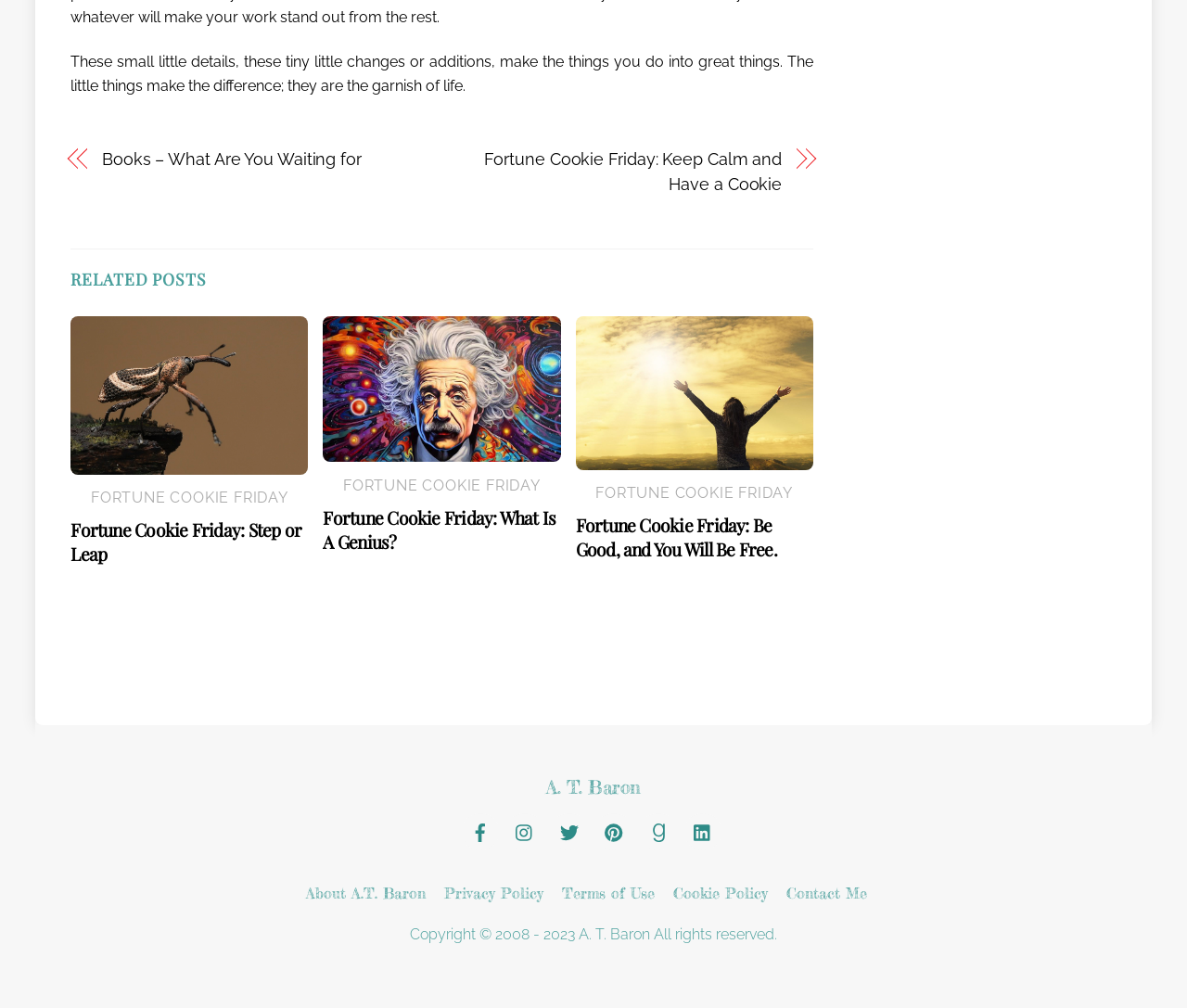Give the bounding box coordinates for the element described by: "Fortune Cookie Friday".

[0.502, 0.481, 0.668, 0.498]